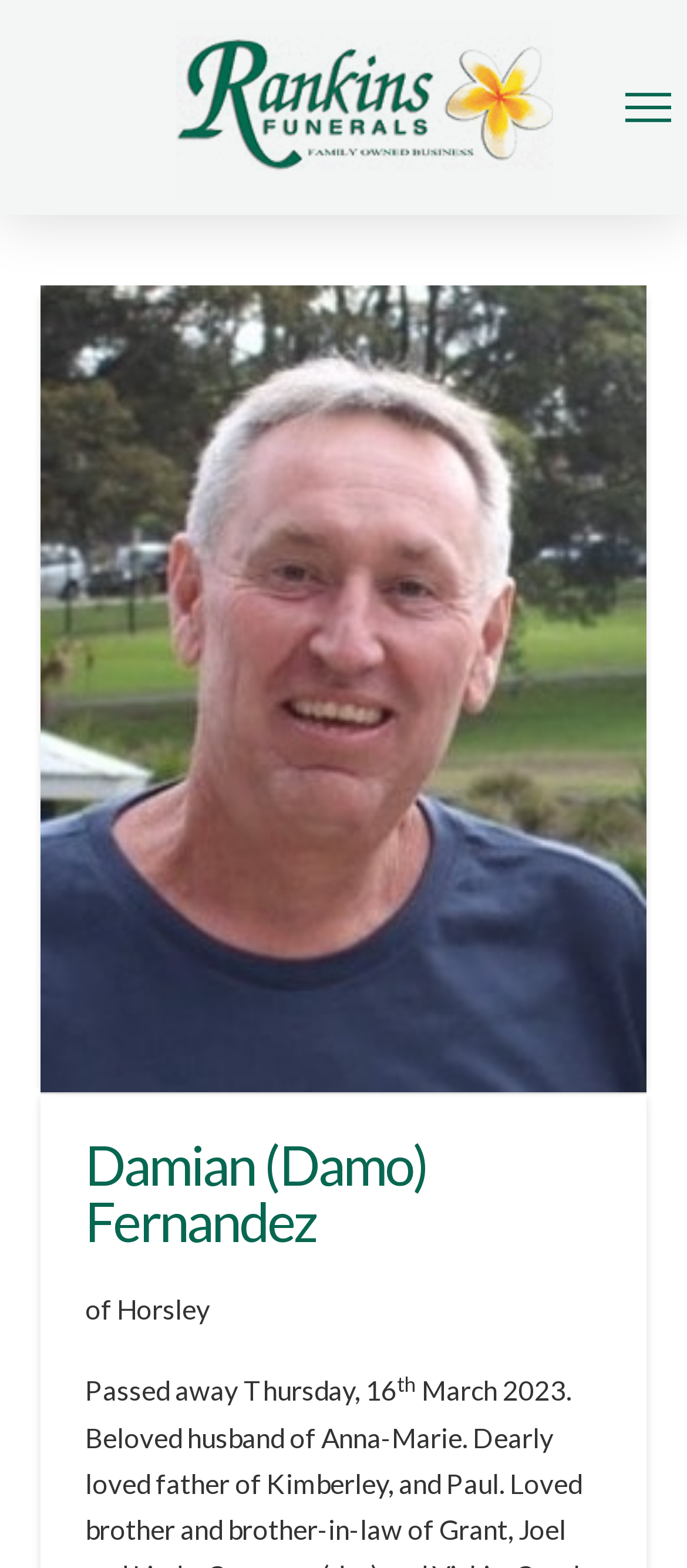What is the name of the deceased?
With the help of the image, please provide a detailed response to the question.

I determined the answer by looking at the header of the webpage, which contains the name 'Damian (Damo) Fernandez'. This suggests that the webpage is about the person who has passed away.